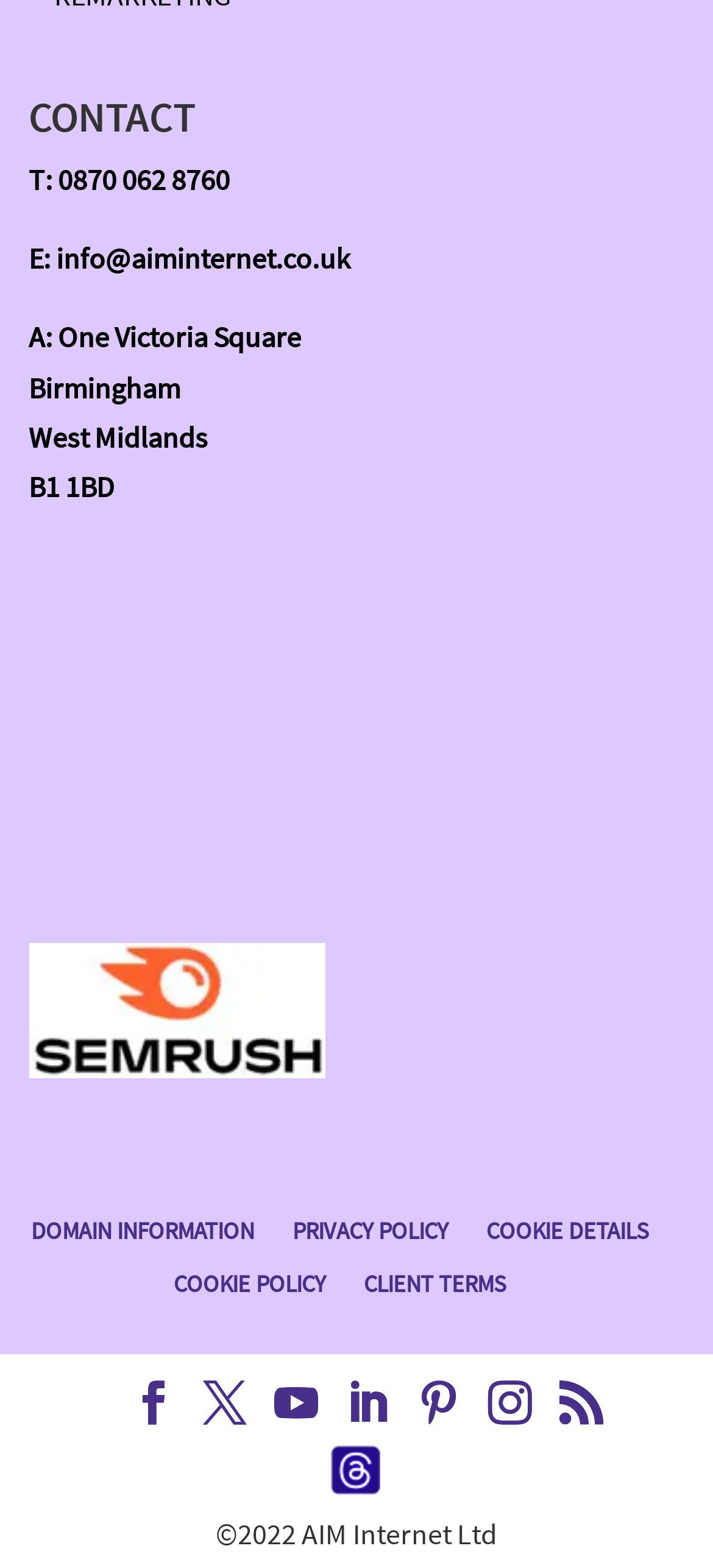Identify the bounding box coordinates for the UI element described as: "E: info@aiminternet.co.uk".

[0.04, 0.153, 0.491, 0.176]